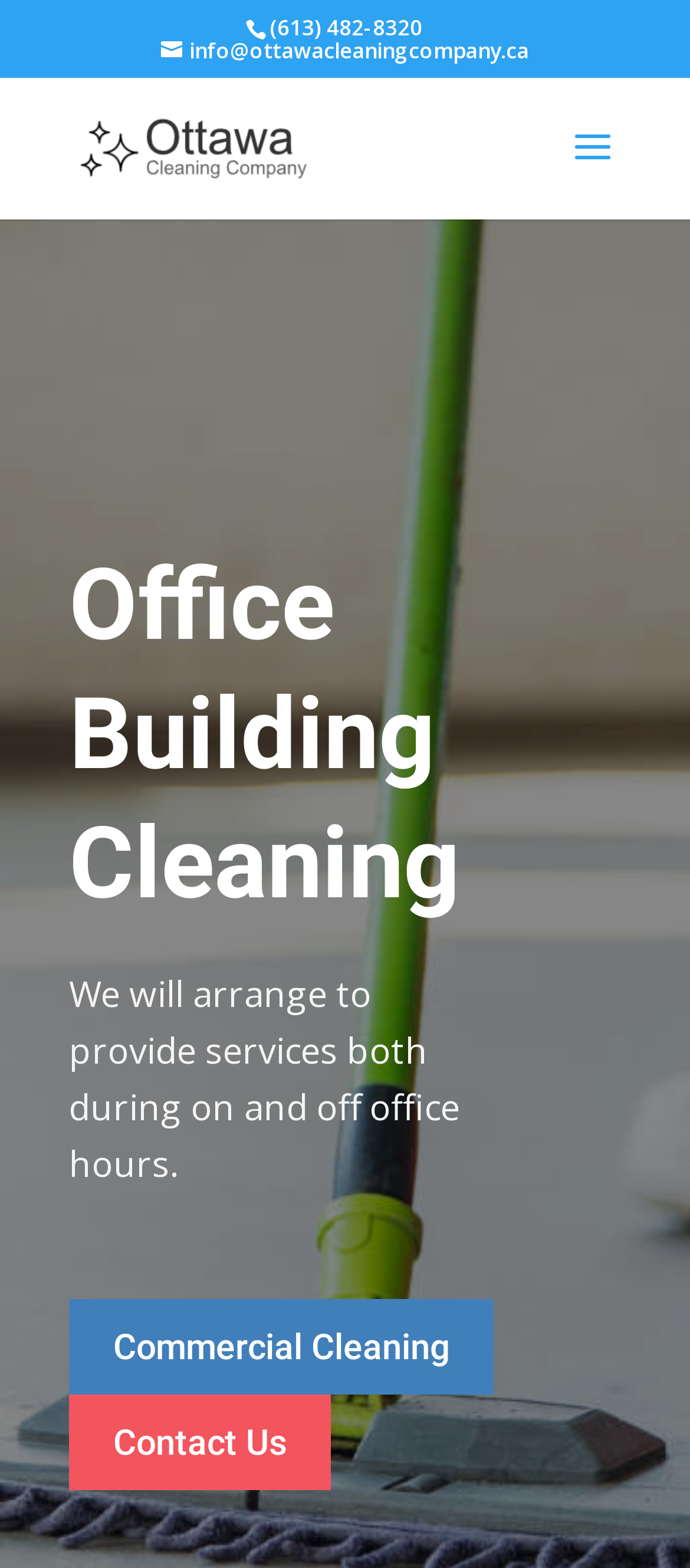Give a one-word or one-phrase response to the question:
When can the cleaning services be provided?

During on and off office hours